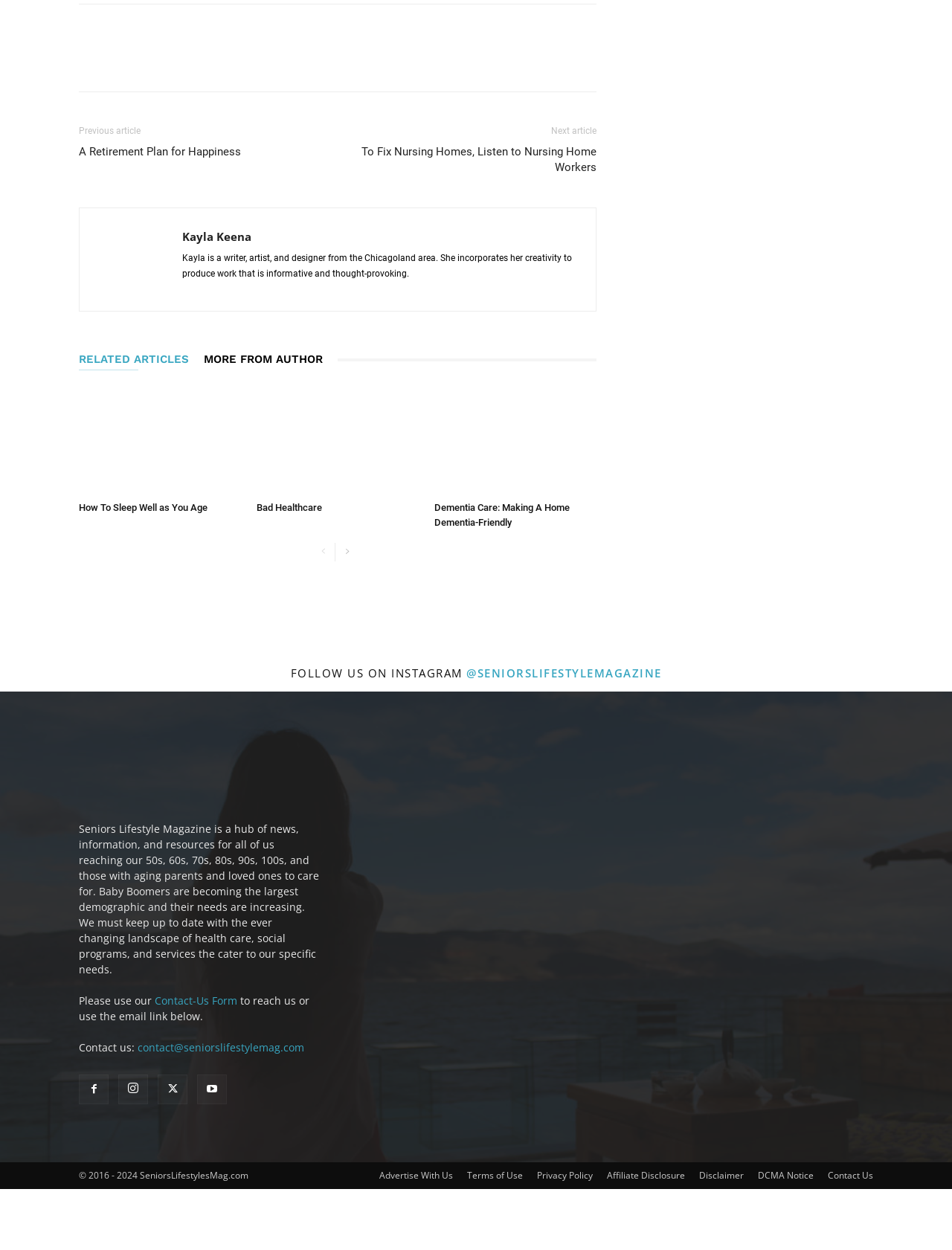Identify the bounding box coordinates of the area that should be clicked in order to complete the given instruction: "Follow Seniors Lifestyle Magazine on Instagram". The bounding box coordinates should be four float numbers between 0 and 1, i.e., [left, top, right, bottom].

[0.49, 0.533, 0.695, 0.545]